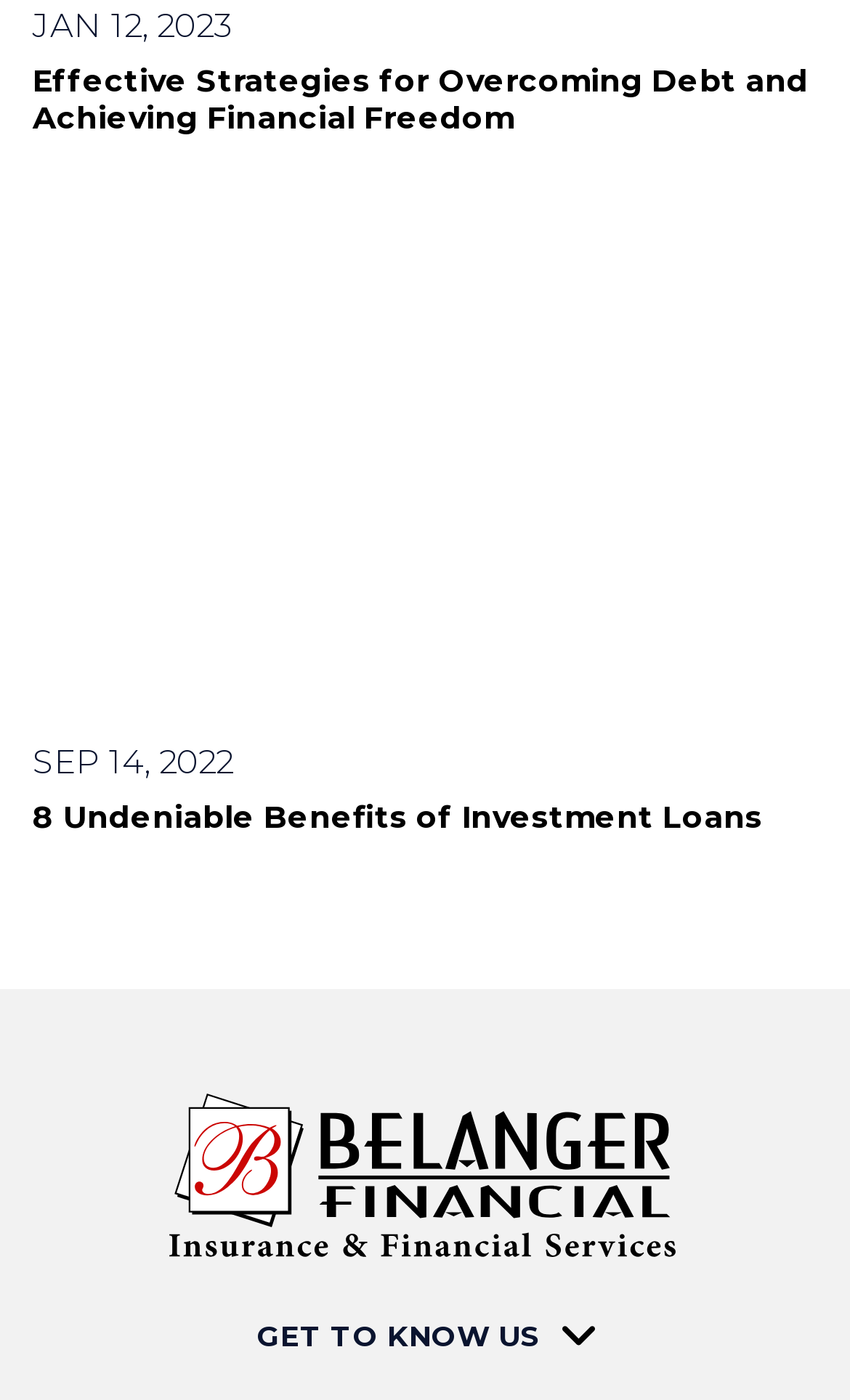Please give a concise answer to this question using a single word or phrase: 
What is the category of the 'Insurance & Financial Services' link?

Insurance & Financial Services